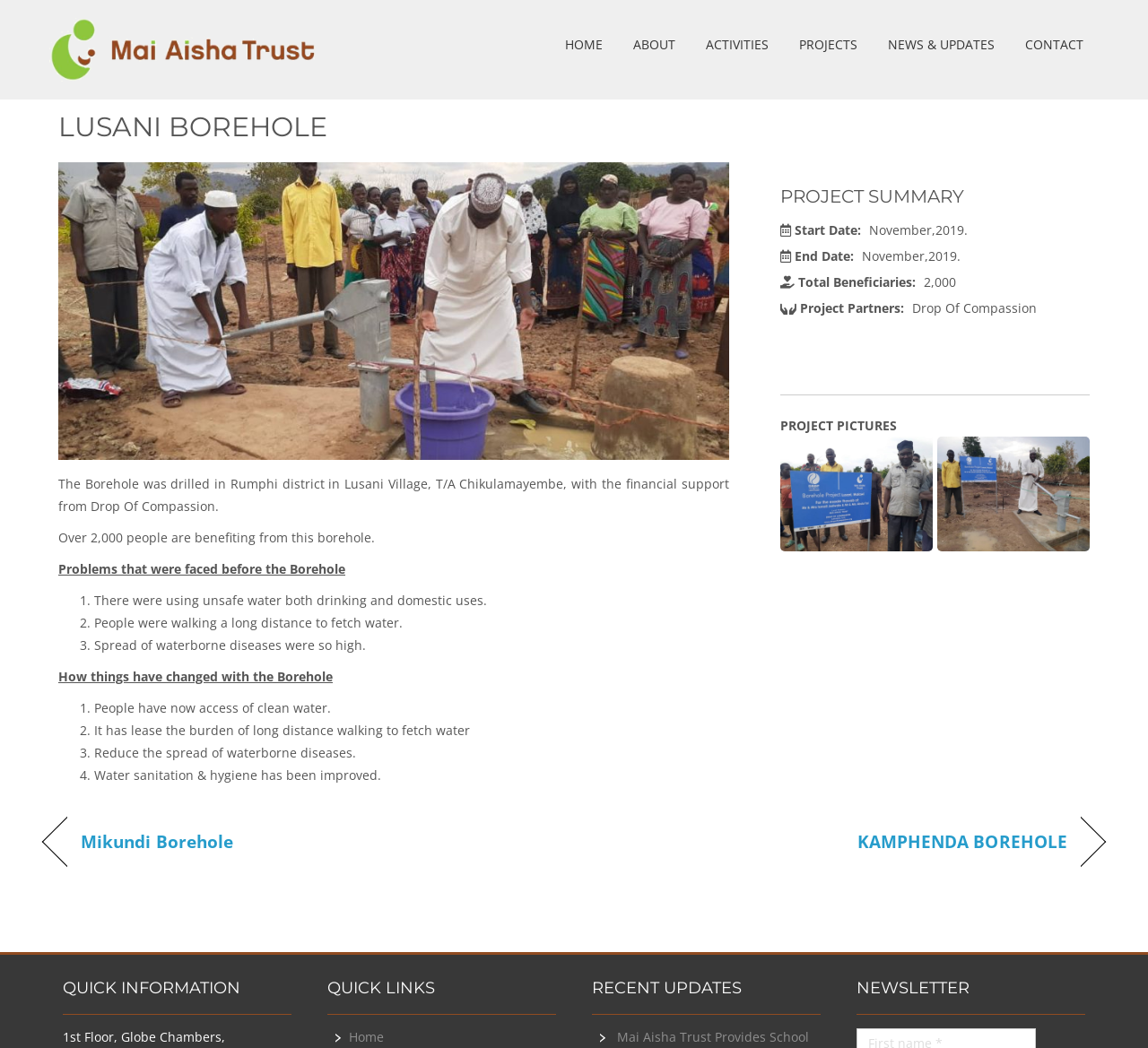Please locate the bounding box coordinates of the element's region that needs to be clicked to follow the instruction: "Click on the 'HOME' link". The bounding box coordinates should be provided as four float numbers between 0 and 1, i.e., [left, top, right, bottom].

[0.479, 0.026, 0.538, 0.06]